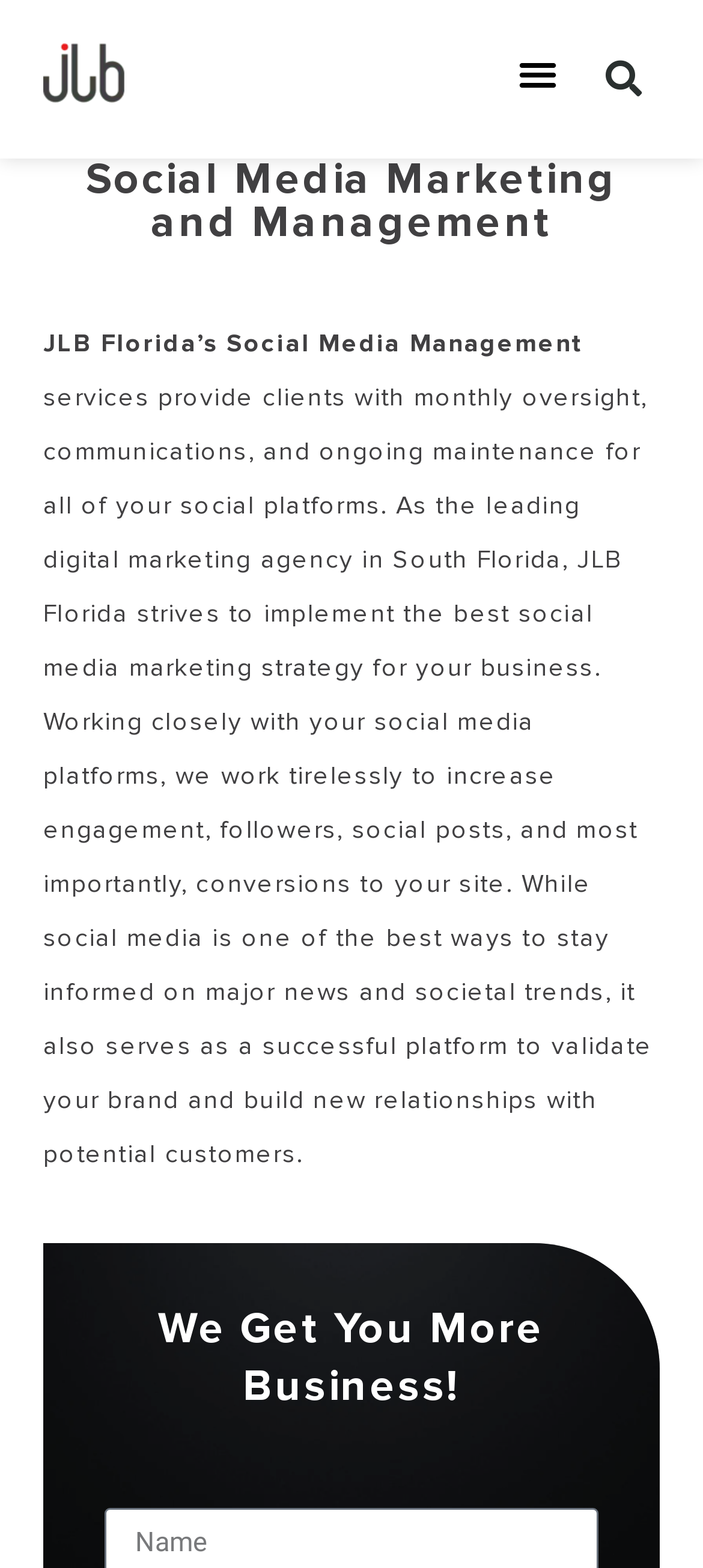Provide a short answer using a single word or phrase for the following question: 
What is the name of the company providing social media management services?

JLB Florida